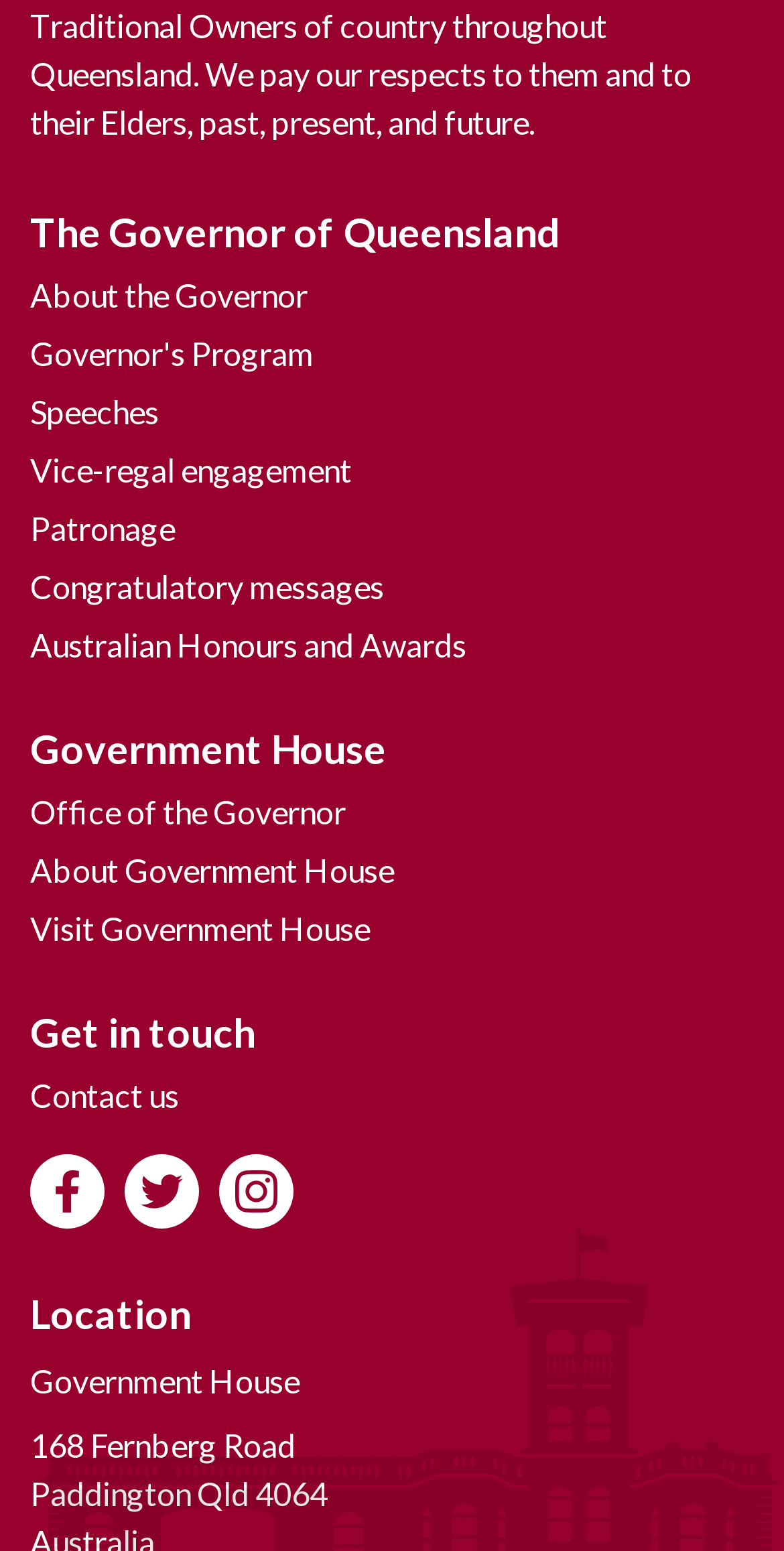Identify the bounding box coordinates for the element you need to click to achieve the following task: "Follow the Governor on Facebook". The coordinates must be four float values ranging from 0 to 1, formatted as [left, top, right, bottom].

[0.038, 0.745, 0.133, 0.793]